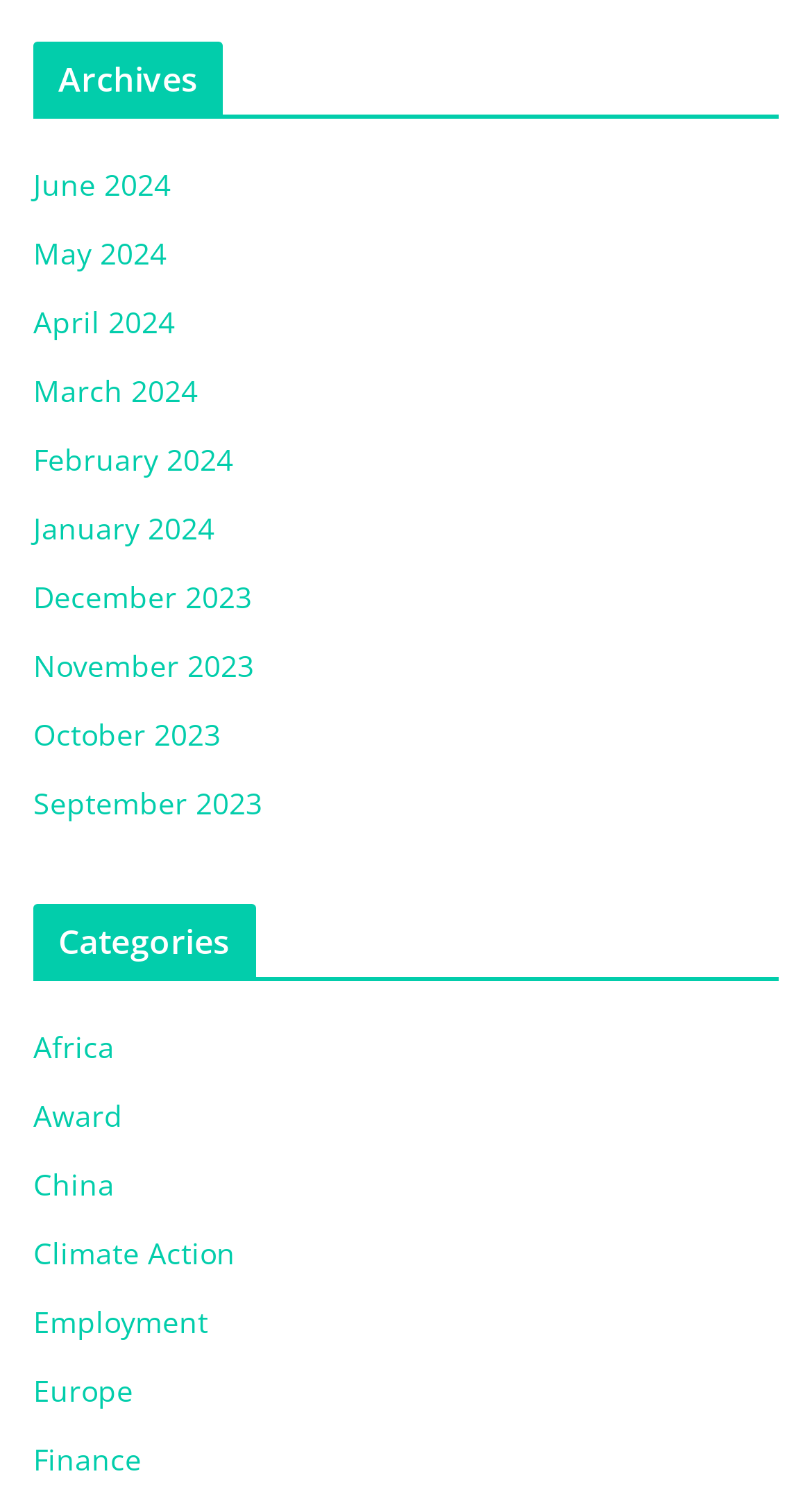Pinpoint the bounding box coordinates of the element you need to click to execute the following instruction: "explore news about Climate Action". The bounding box should be represented by four float numbers between 0 and 1, in the format [left, top, right, bottom].

[0.041, 0.818, 0.29, 0.844]